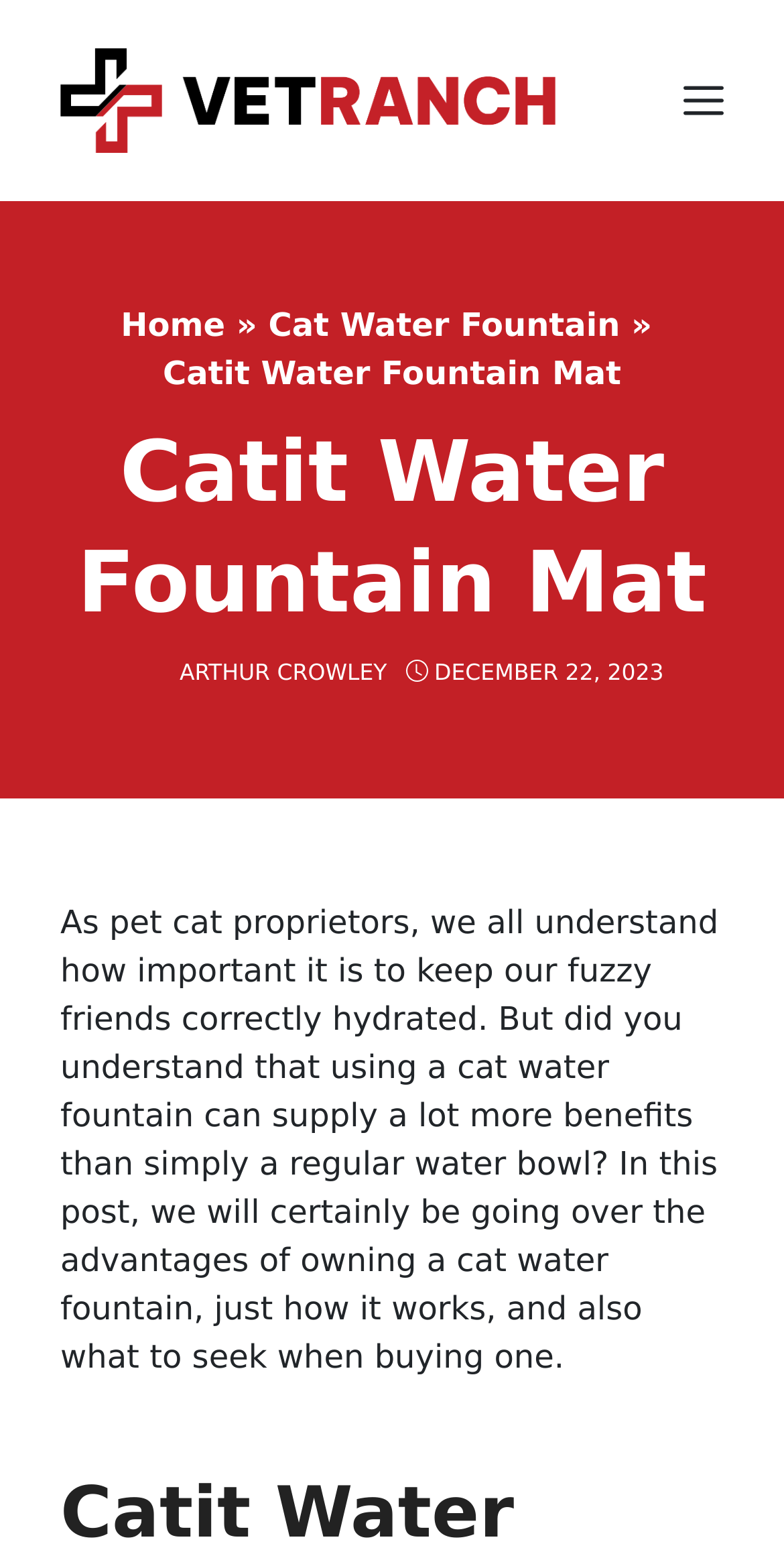Identify the bounding box for the UI element that is described as follows: "Menu".

[0.846, 0.039, 0.949, 0.091]